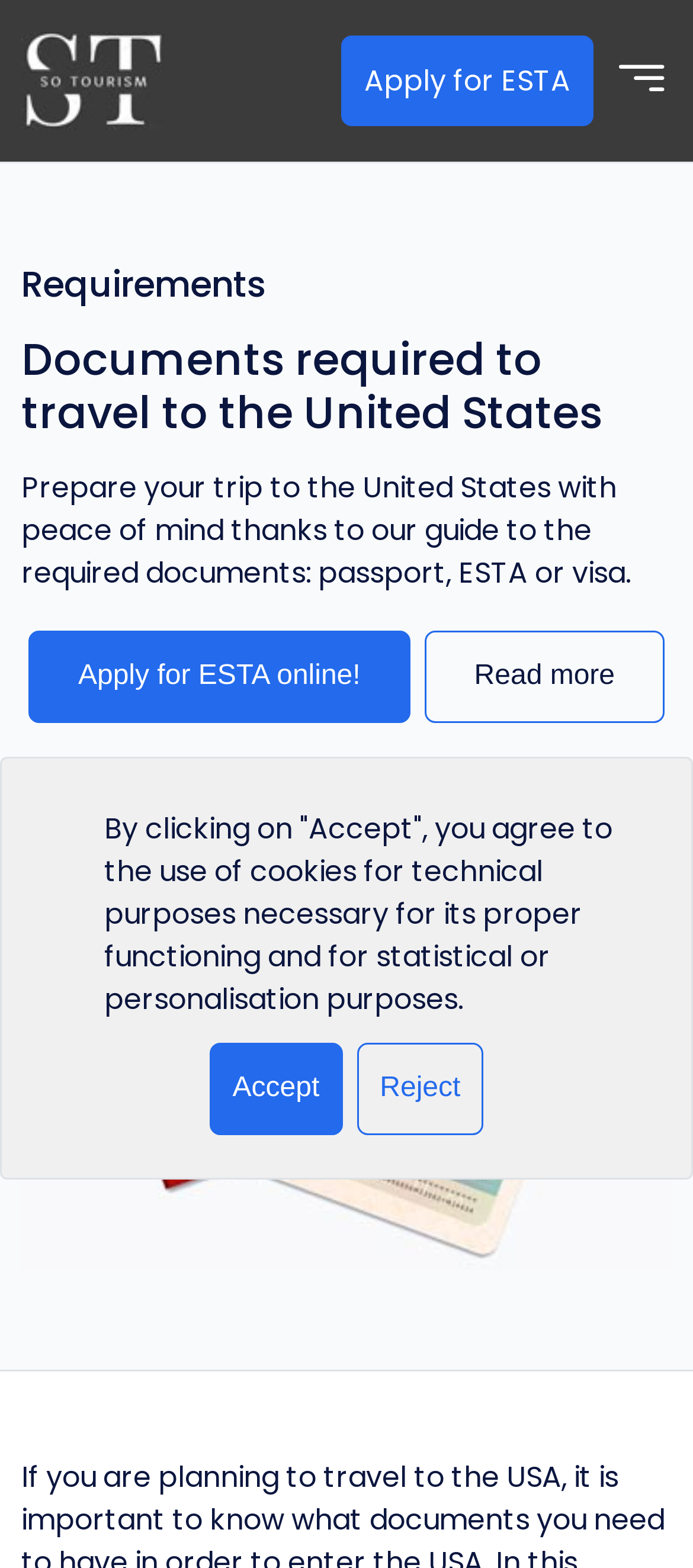What type of image is displayed on the webpage?
Please respond to the question with as much detail as possible.

The image displayed on the webpage is related to the required documents for traveling to the United States, as indicated by its description 'Required documents for the USA'. This image is likely a visual representation of the different types of documents required for travel to the USA.